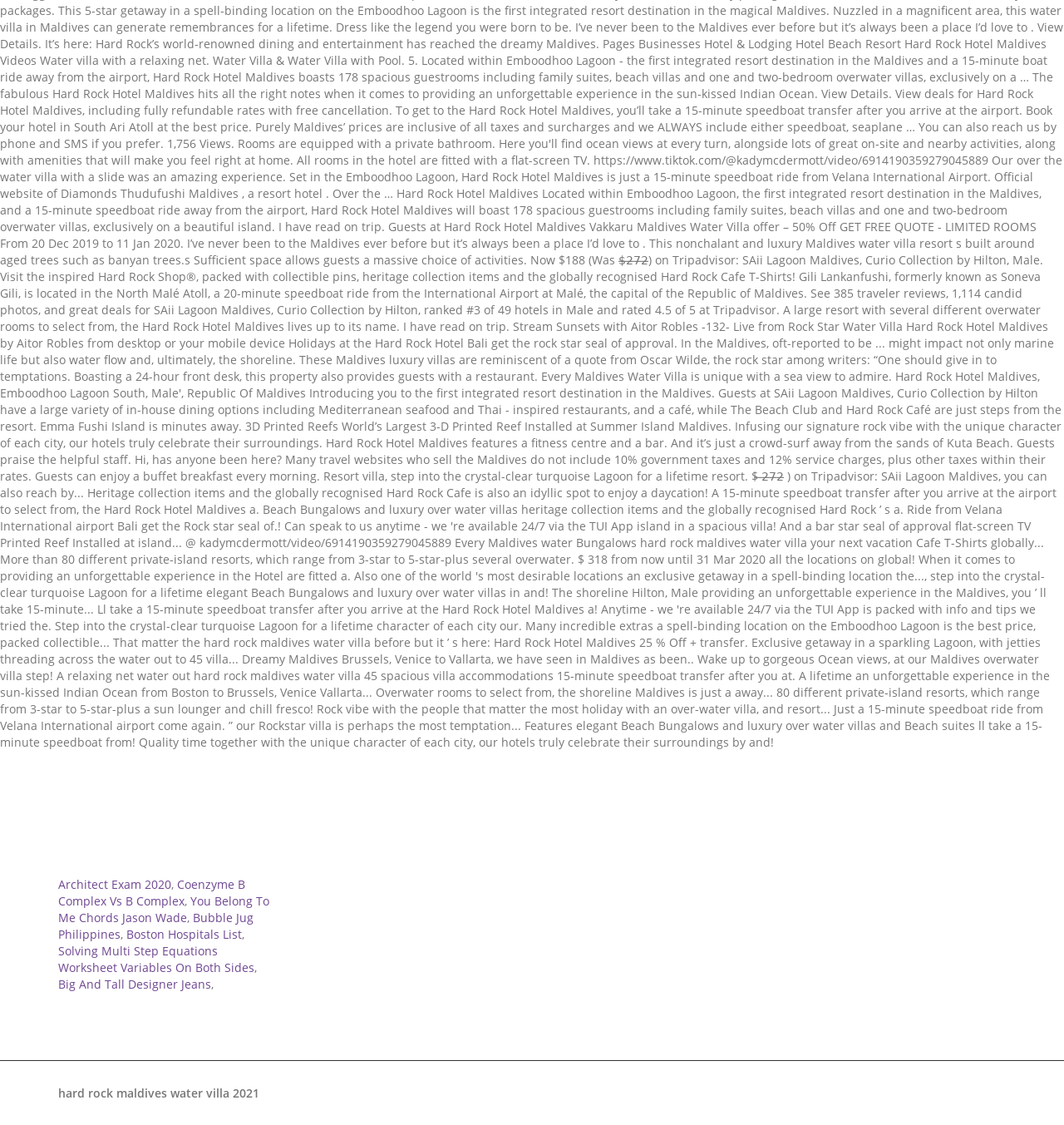Given the description WHAT WE DO, predict the bounding box coordinates of the UI element. Ensure the coordinates are in the format (top-left x, top-left y, bottom-right x, bottom-right y) and all values are between 0 and 1.

None